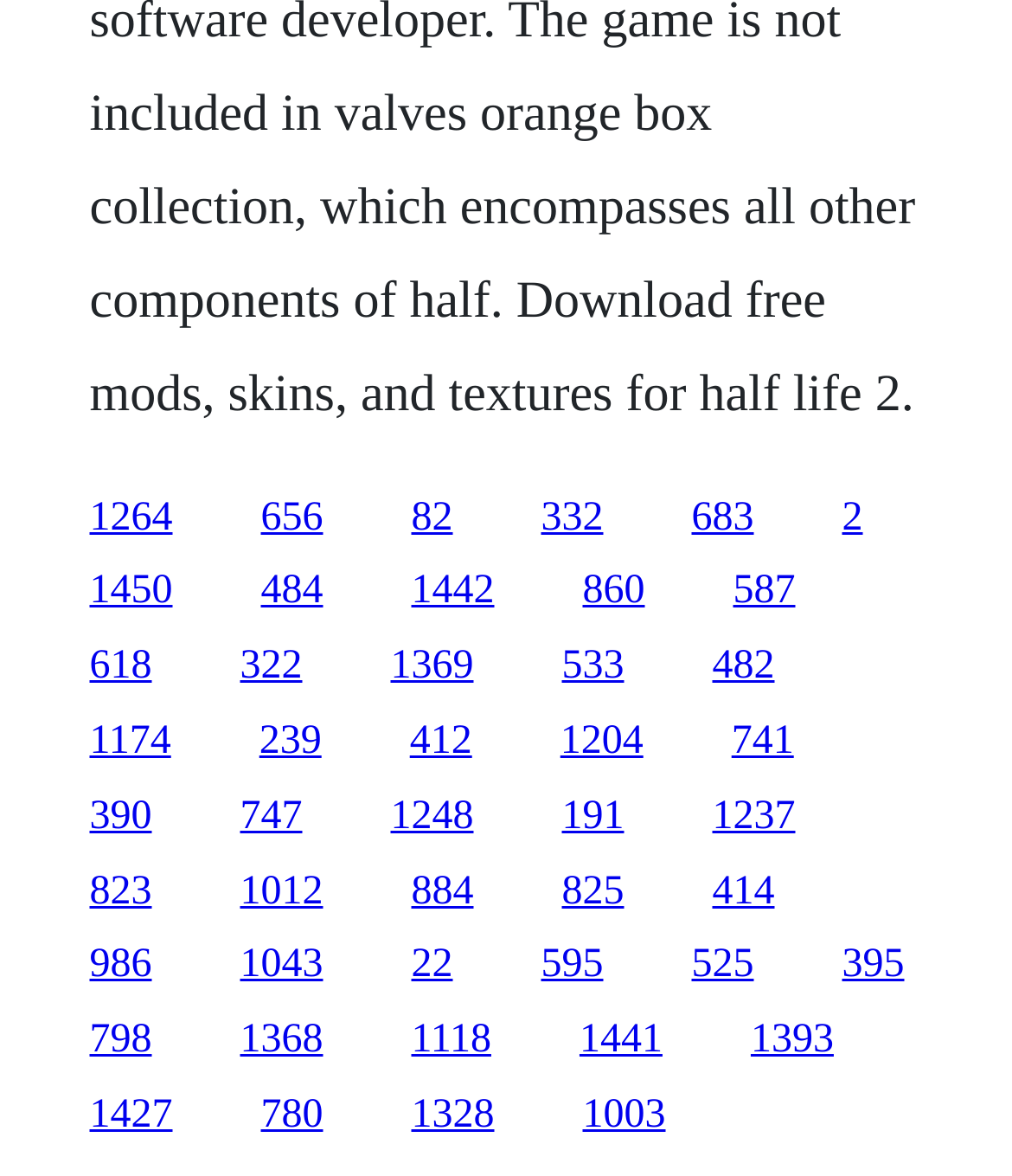How many links are on the webpage?
Refer to the image and provide a concise answer in one word or phrase.

30